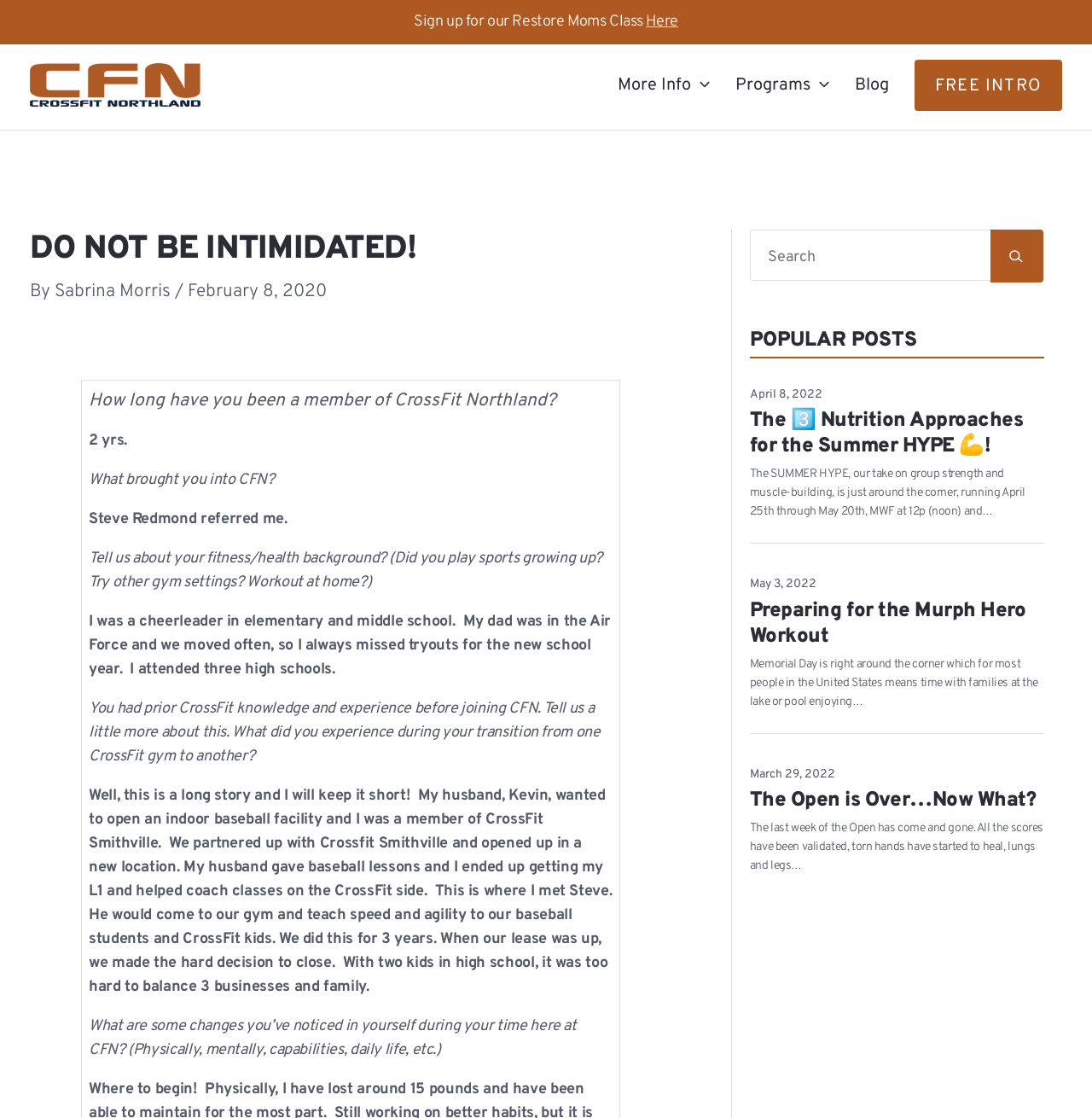Please provide the bounding box coordinates for the UI element as described: "parent_node: More Info aria-label="Menu Toggle"". The coordinates must be four floats between 0 and 1, represented as [left, top, right, bottom].

[0.633, 0.058, 0.65, 0.094]